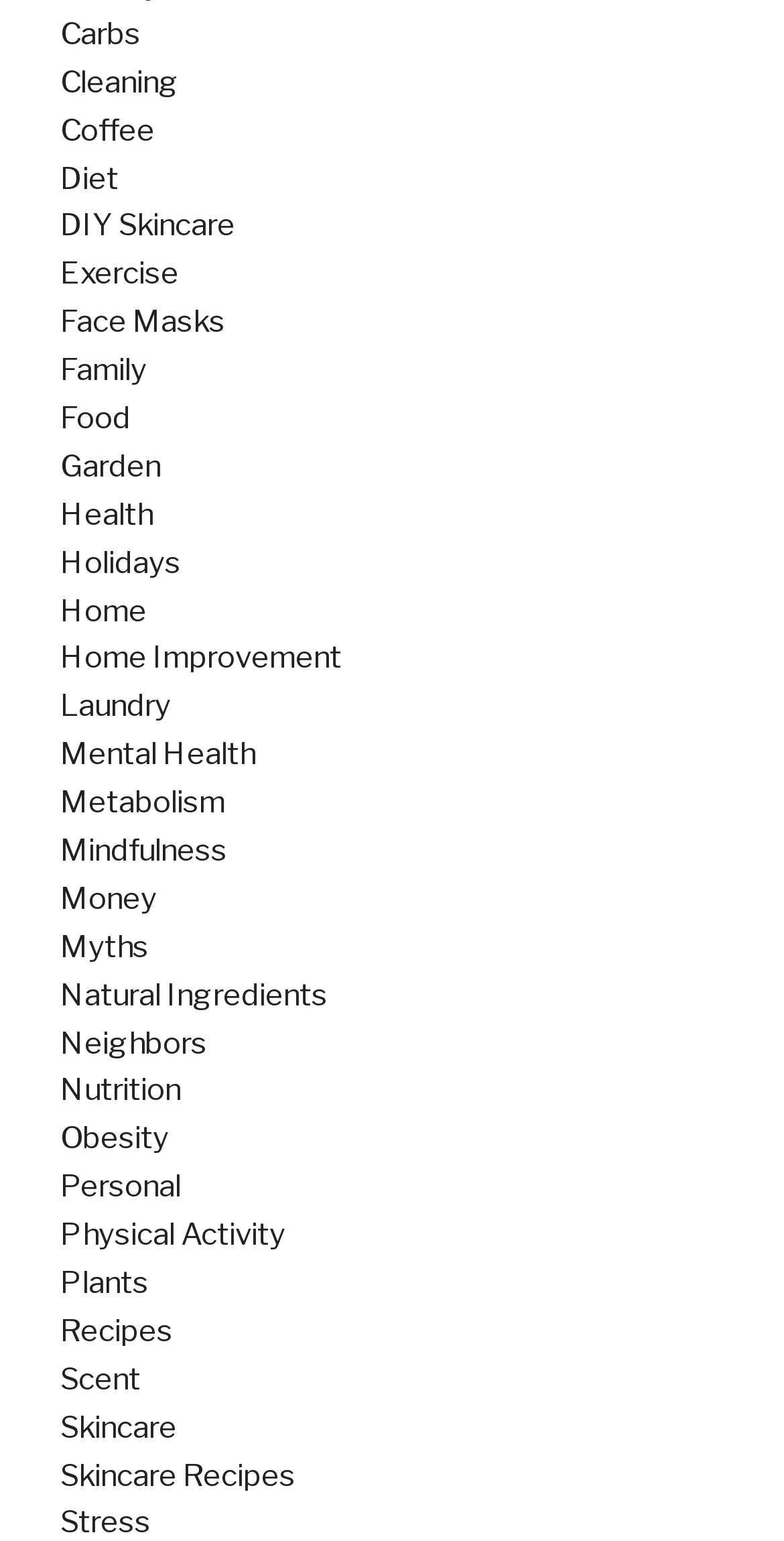Please specify the bounding box coordinates for the clickable region that will help you carry out the instruction: "read about Mental Health".

[0.077, 0.478, 0.326, 0.501]